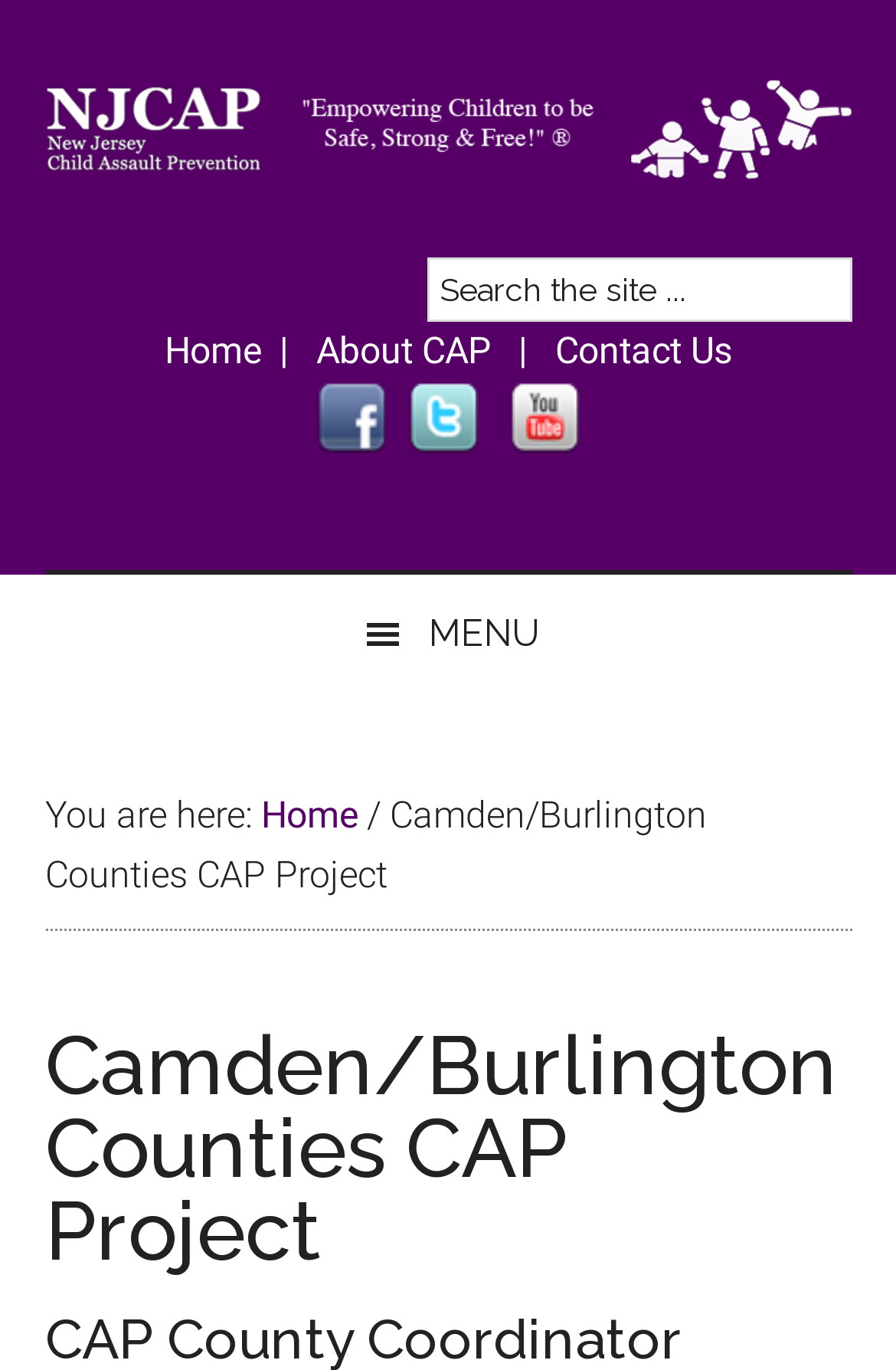Please extract the primary headline from the webpage.

Camden/Burlington Counties CAP Project